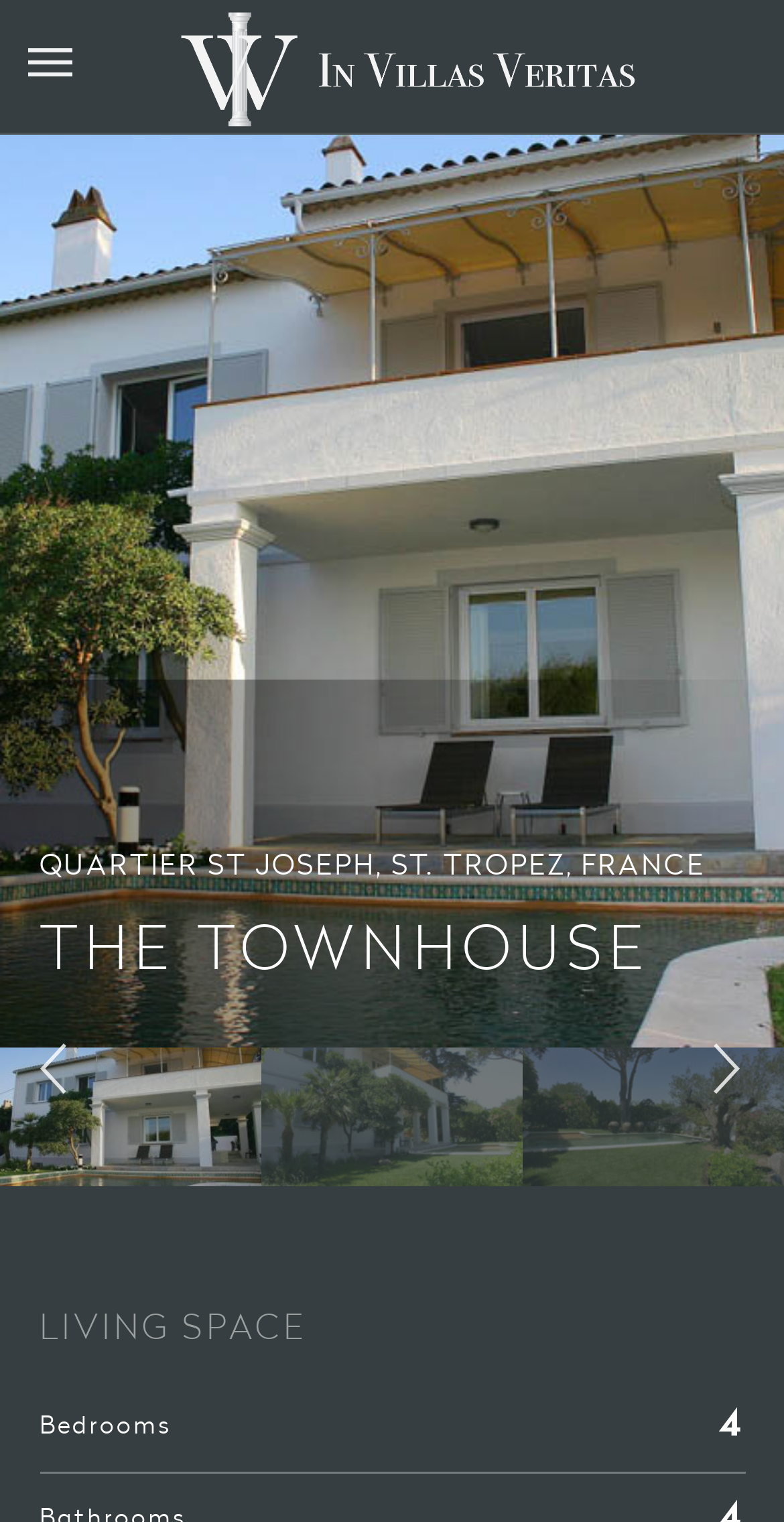Use a single word or phrase to answer this question: 
How many links are there in the main section?

3